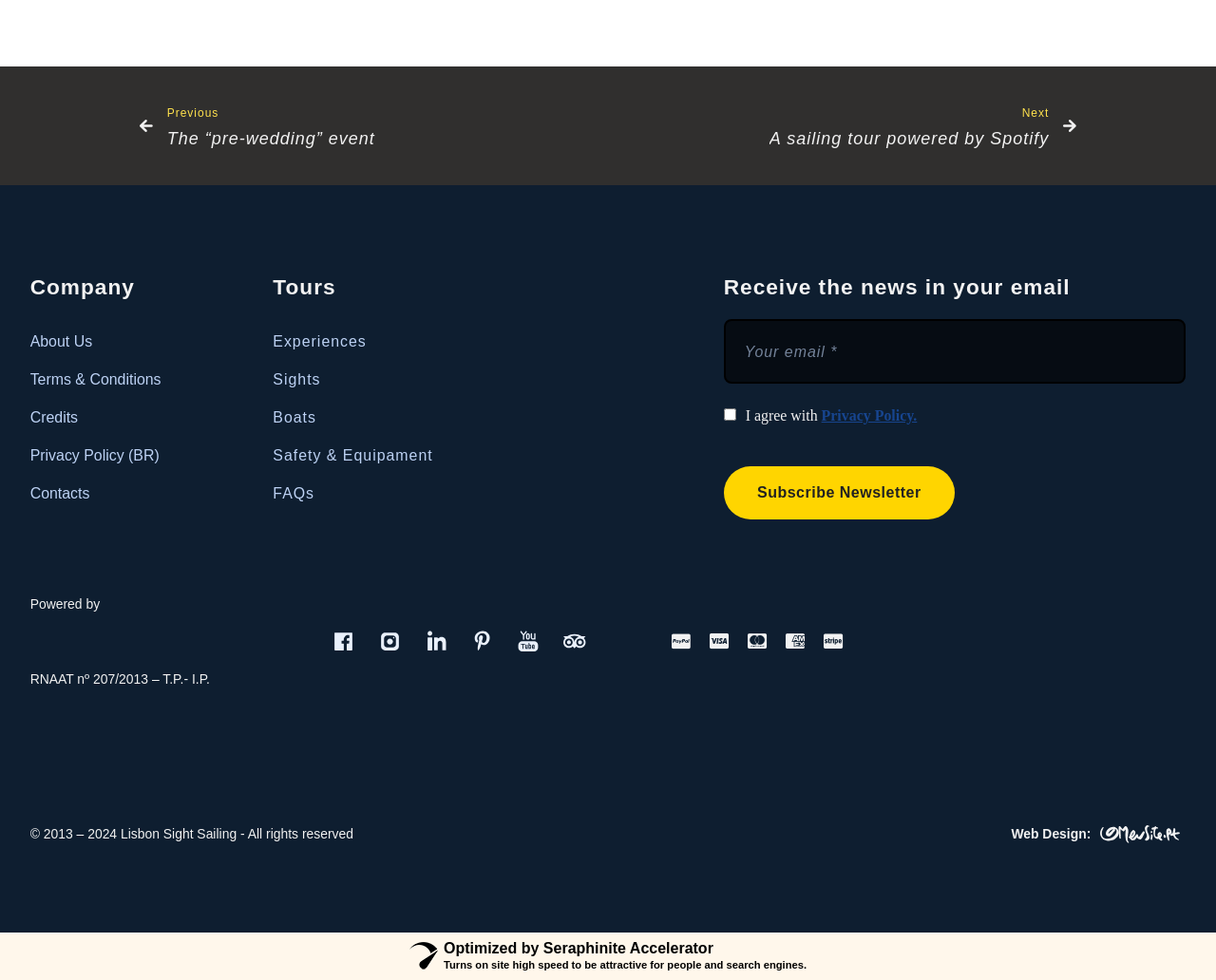Identify the bounding box coordinates for the element that needs to be clicked to fulfill this instruction: "View the 'Terms & Conditions'". Provide the coordinates in the format of four float numbers between 0 and 1: [left, top, right, bottom].

[0.025, 0.368, 0.132, 0.407]